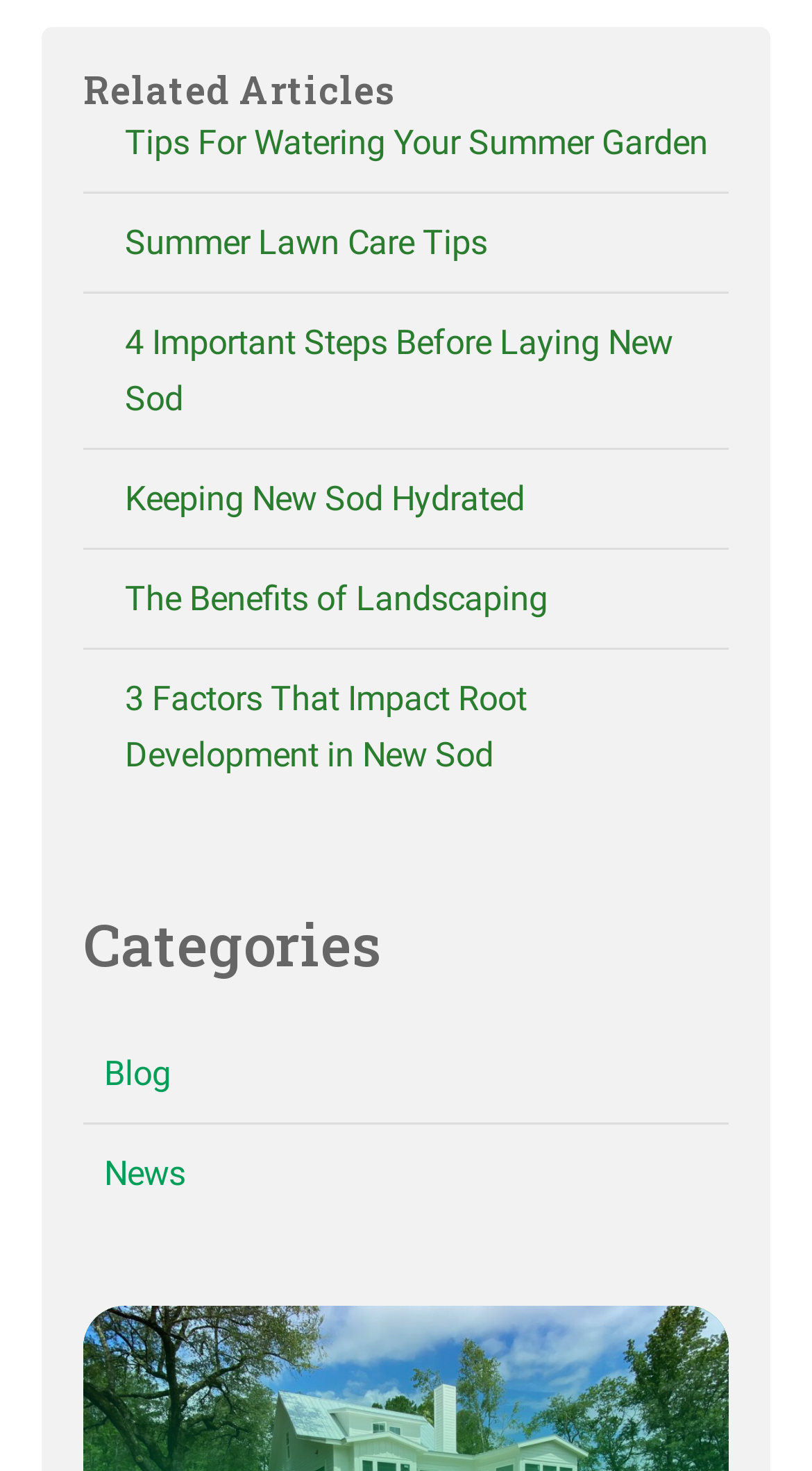Identify the bounding box coordinates for the UI element mentioned here: "Summer Lawn Care Tips". Provide the coordinates as four float values between 0 and 1, i.e., [left, top, right, bottom].

[0.154, 0.151, 0.6, 0.178]